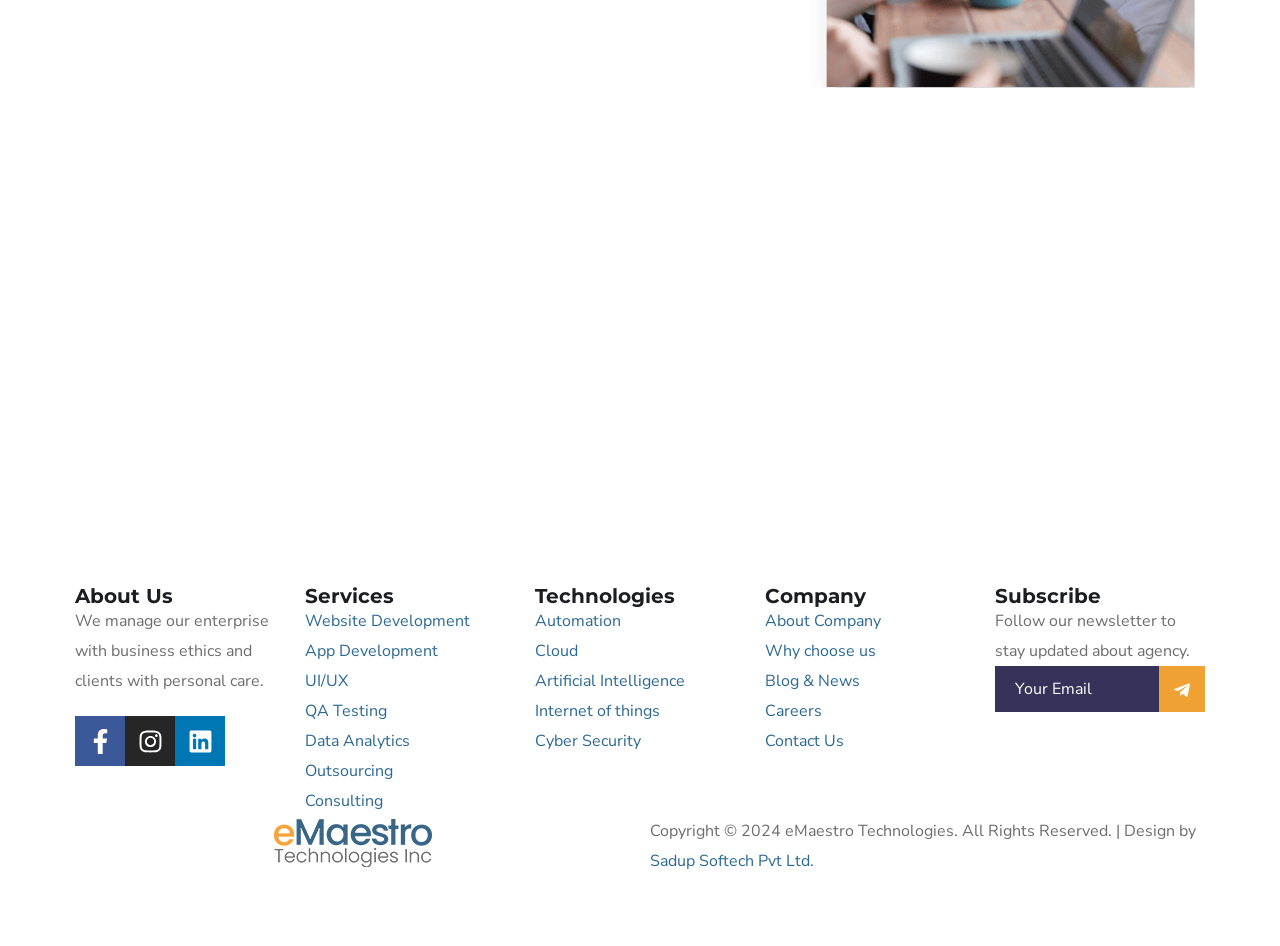Pinpoint the bounding box coordinates of the clickable area necessary to execute the following instruction: "Click on About Company". The coordinates should be given as four float numbers between 0 and 1, namely [left, top, right, bottom].

[0.598, 0.641, 0.762, 0.673]